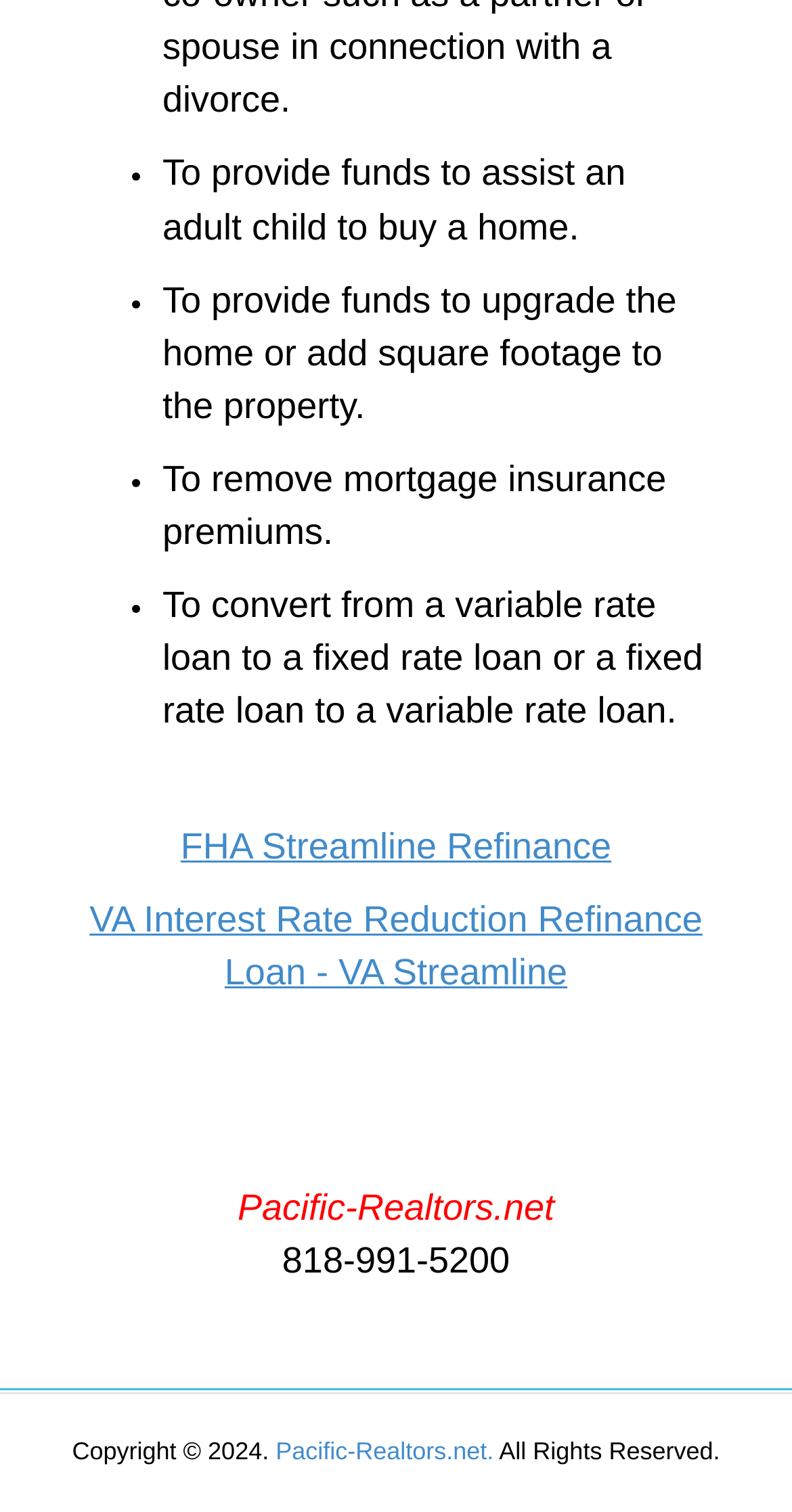Please provide a one-word or short phrase answer to the question:
What type of loan can be converted using the funds?

Variable rate loan